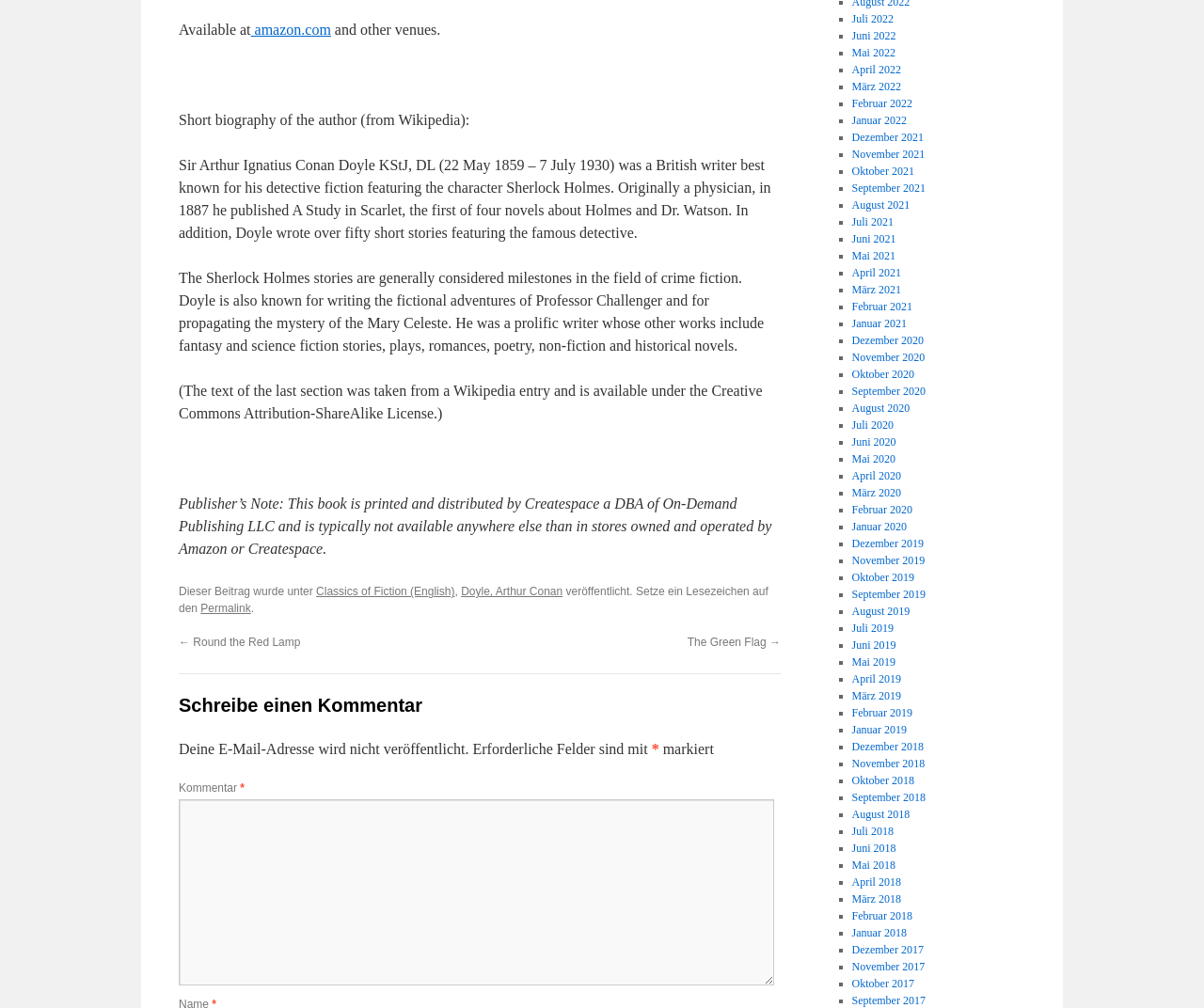Find the bounding box coordinates of the element I should click to carry out the following instruction: "Connect with me on LinkedIn".

None